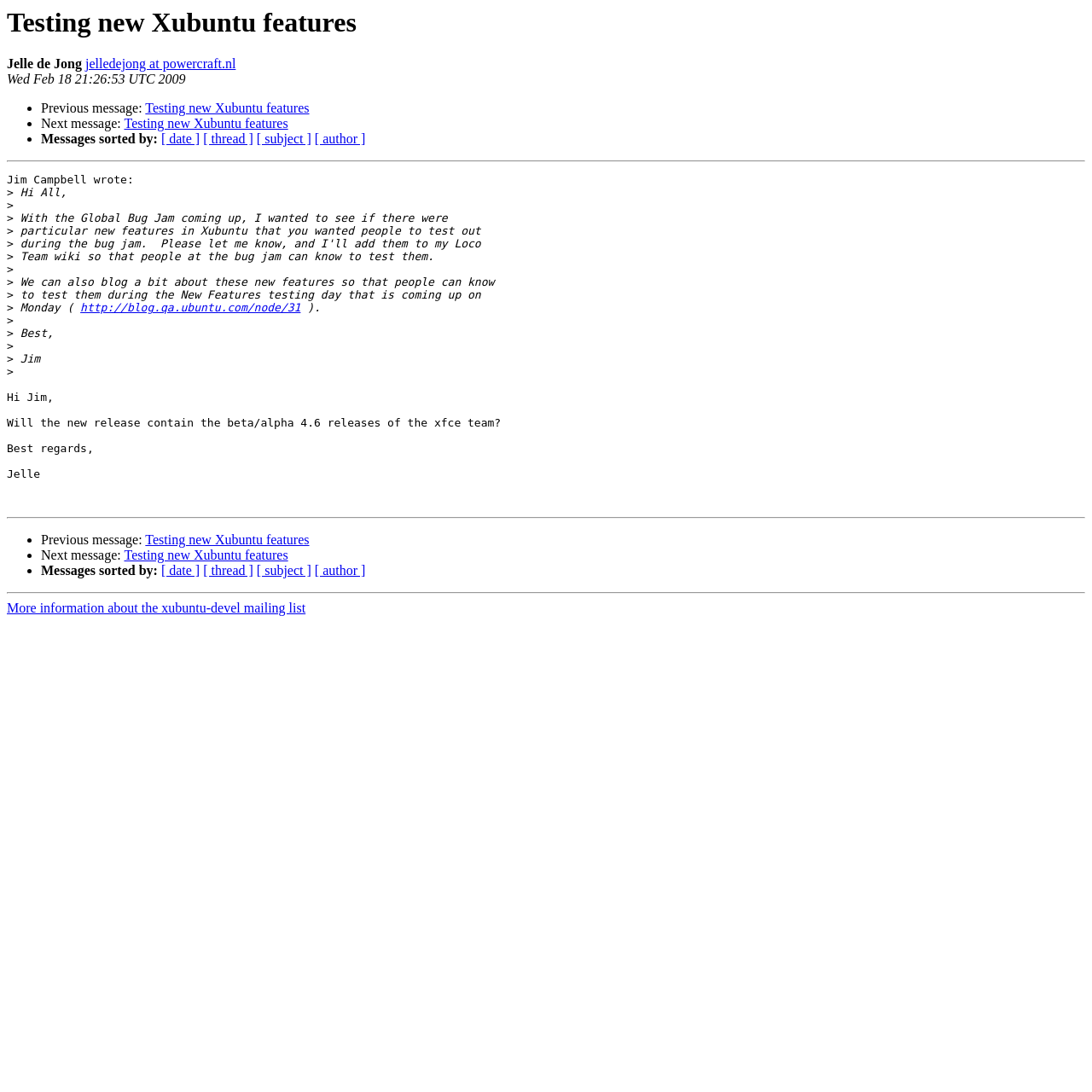Can you specify the bounding box coordinates for the region that should be clicked to fulfill this instruction: "Get more information about the xubuntu-devel mailing list".

[0.006, 0.55, 0.28, 0.564]